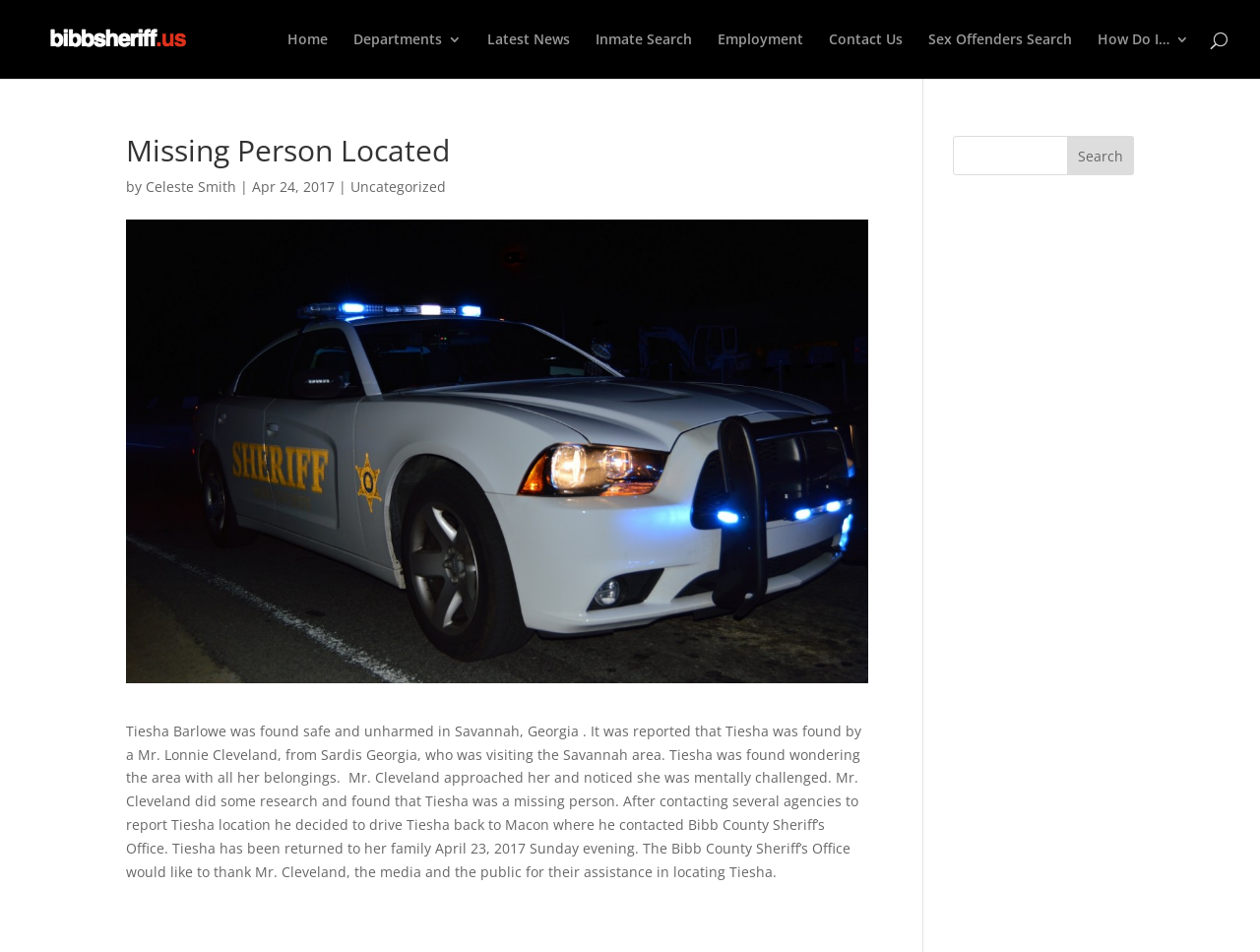Pinpoint the bounding box coordinates of the area that should be clicked to complete the following instruction: "contact the sheriff's office". The coordinates must be given as four float numbers between 0 and 1, i.e., [left, top, right, bottom].

[0.658, 0.034, 0.716, 0.083]